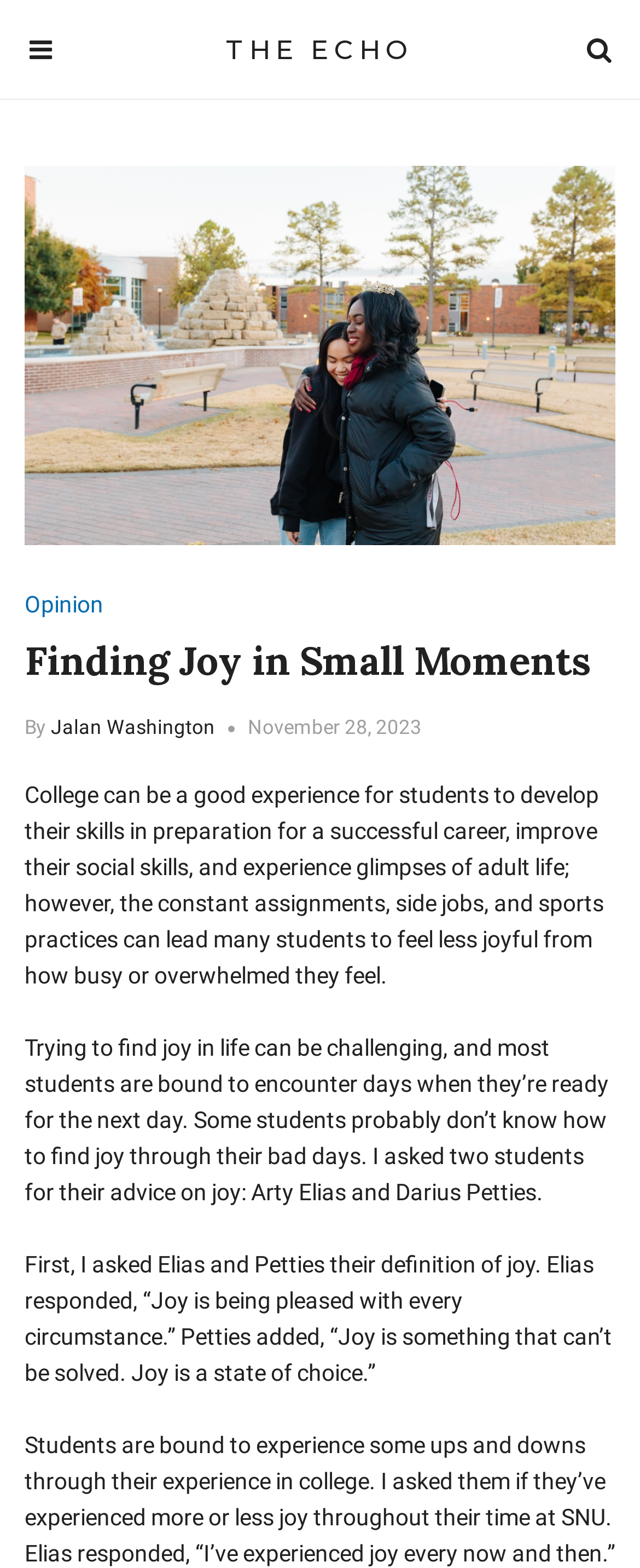Provide a brief response using a word or short phrase to this question:
What is the date of the article?

November 28, 2023